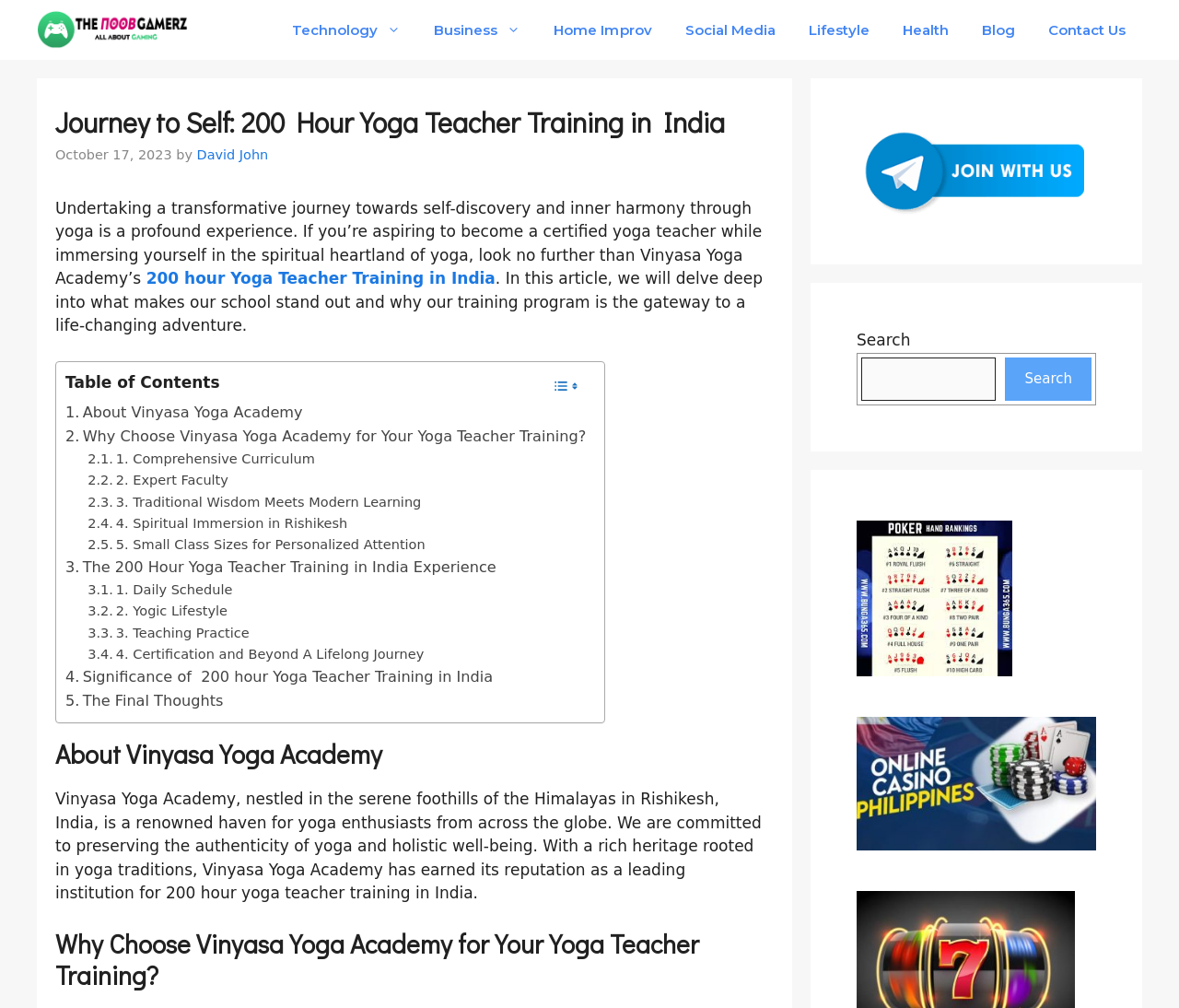Where is the Vinyasa Yoga Academy located?
Use the information from the screenshot to give a comprehensive response to the question.

I found the answer by looking at the text that describes the location of the academy, which is mentioned as 'nestled in the serene foothills of the Himalayas in Rishikesh, India'.